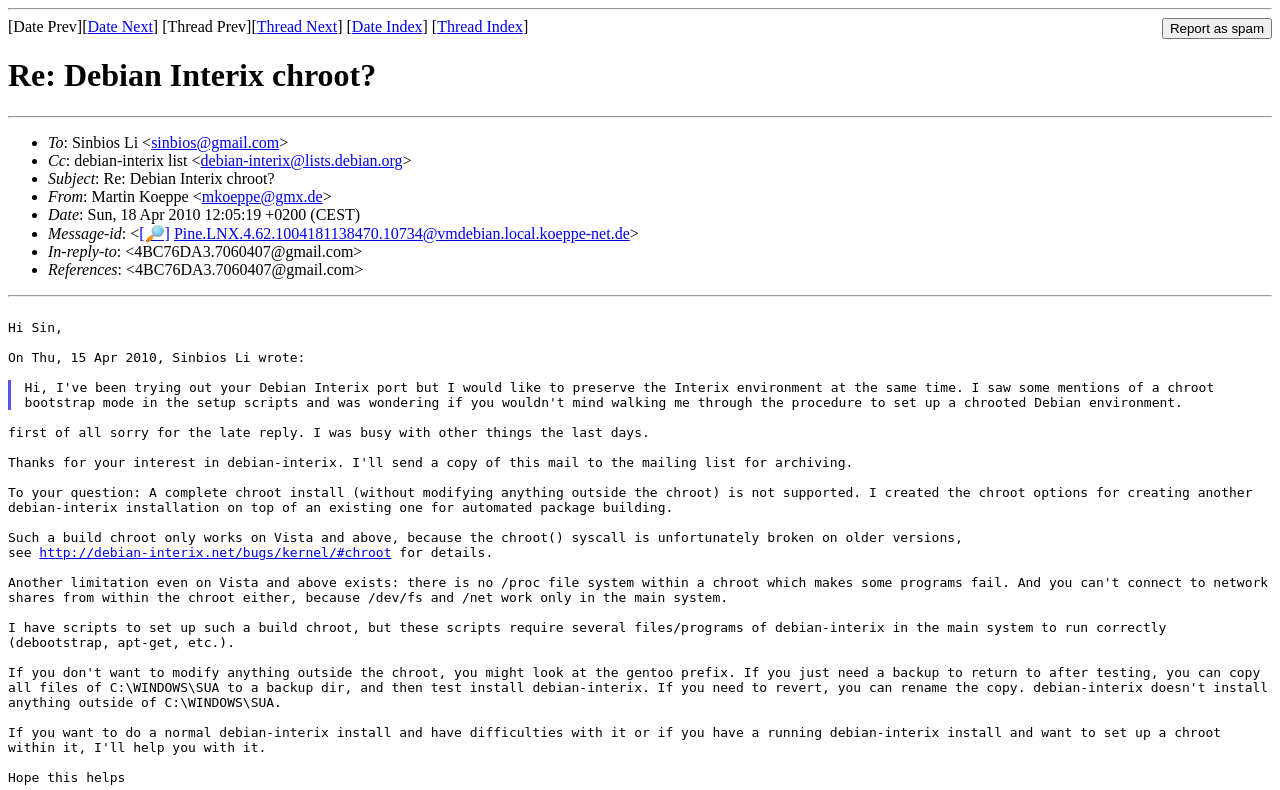What is the limitation of the chroot environment on Vista and above?
Please look at the screenshot and answer in one word or a short phrase.

no /proc file system